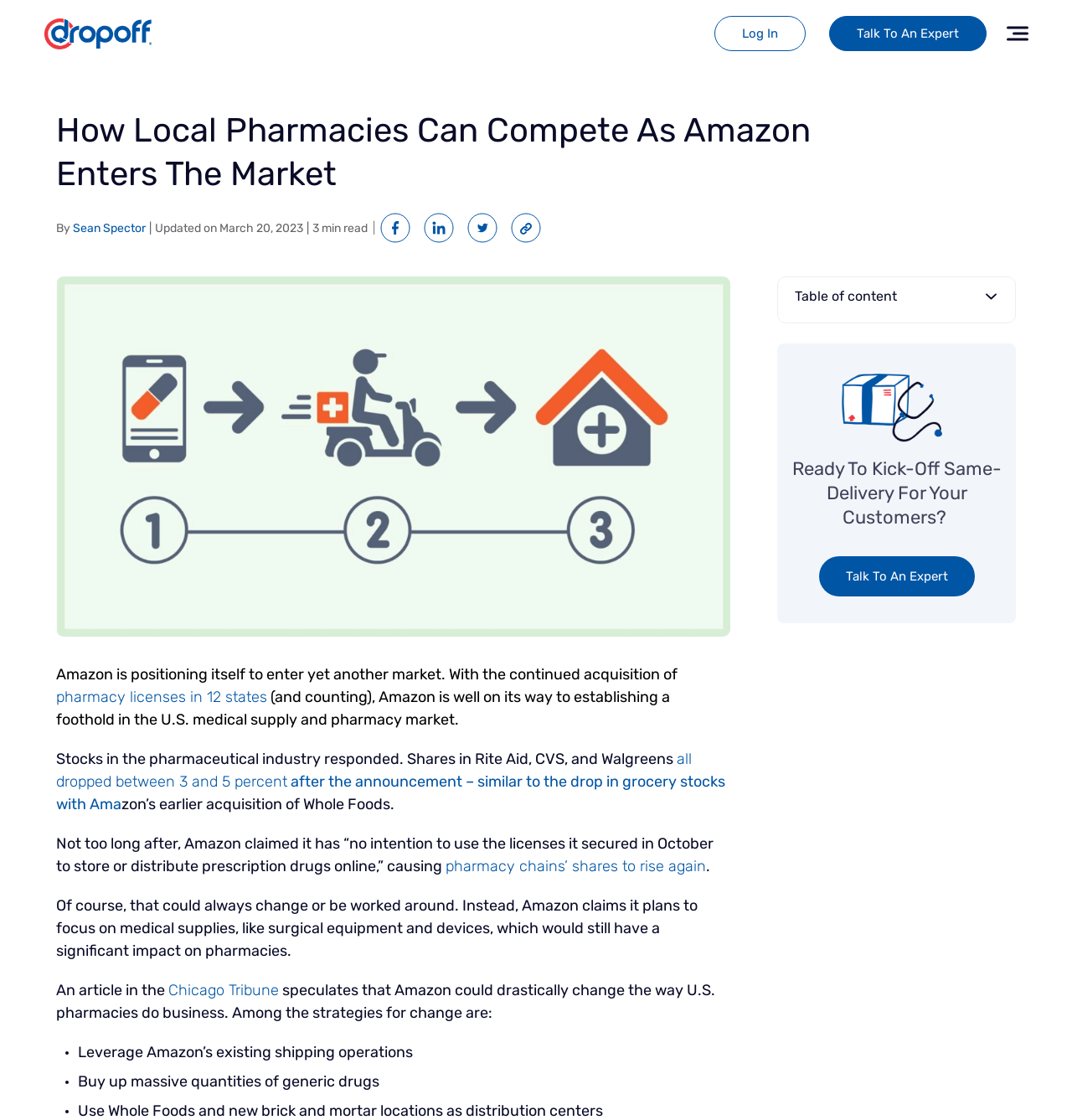Please mark the bounding box coordinates of the area that should be clicked to carry out the instruction: "Click on the 'Dropoff' link".

[0.041, 0.022, 0.142, 0.036]